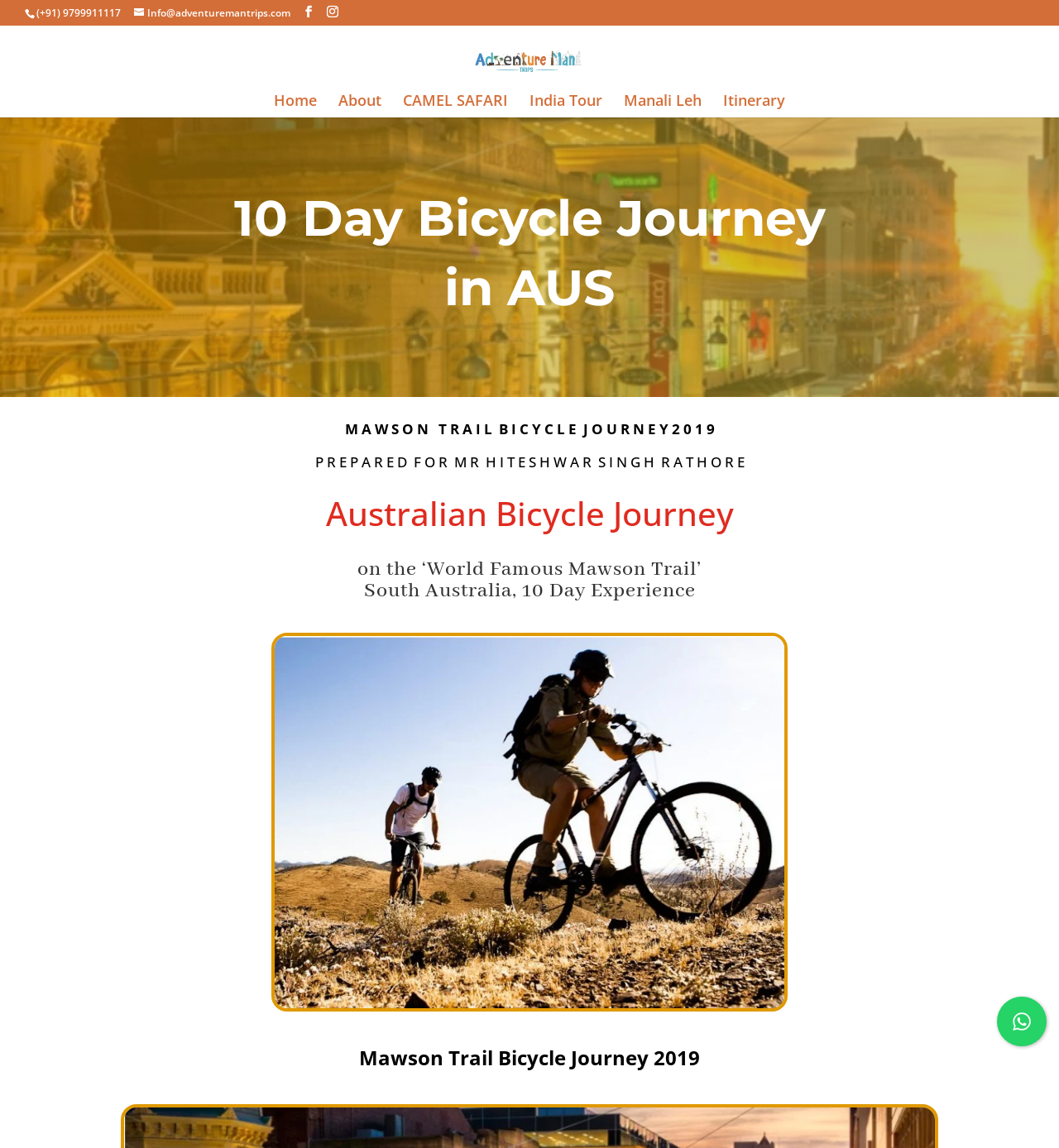Determine the bounding box for the described HTML element: "About". Ensure the coordinates are four float numbers between 0 and 1 in the format [left, top, right, bottom].

[0.32, 0.082, 0.36, 0.102]